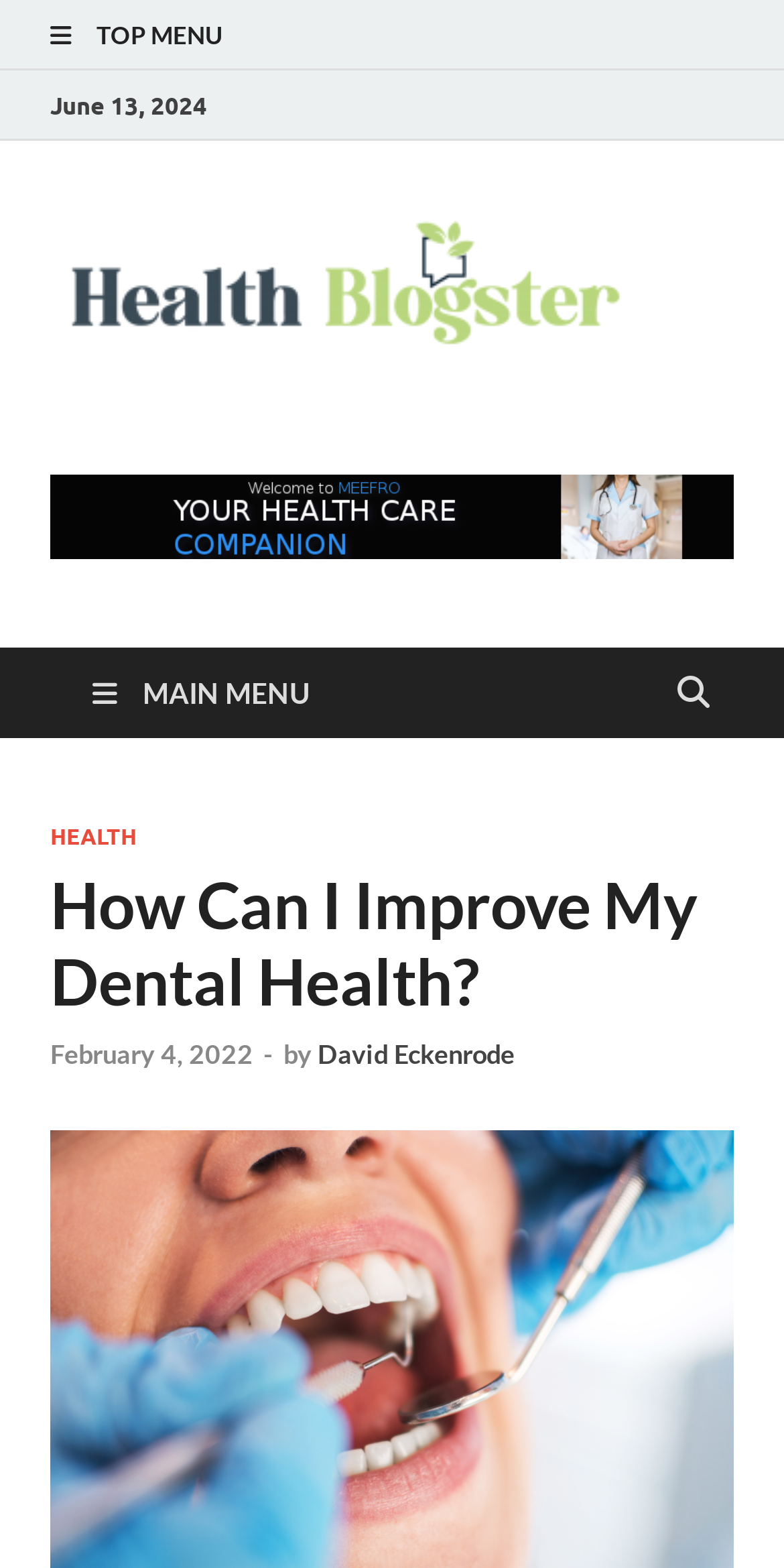Provide the bounding box coordinates for the specified HTML element described in this description: "Health". The coordinates should be four float numbers ranging from 0 to 1, in the format [left, top, right, bottom].

[0.064, 0.525, 0.174, 0.543]